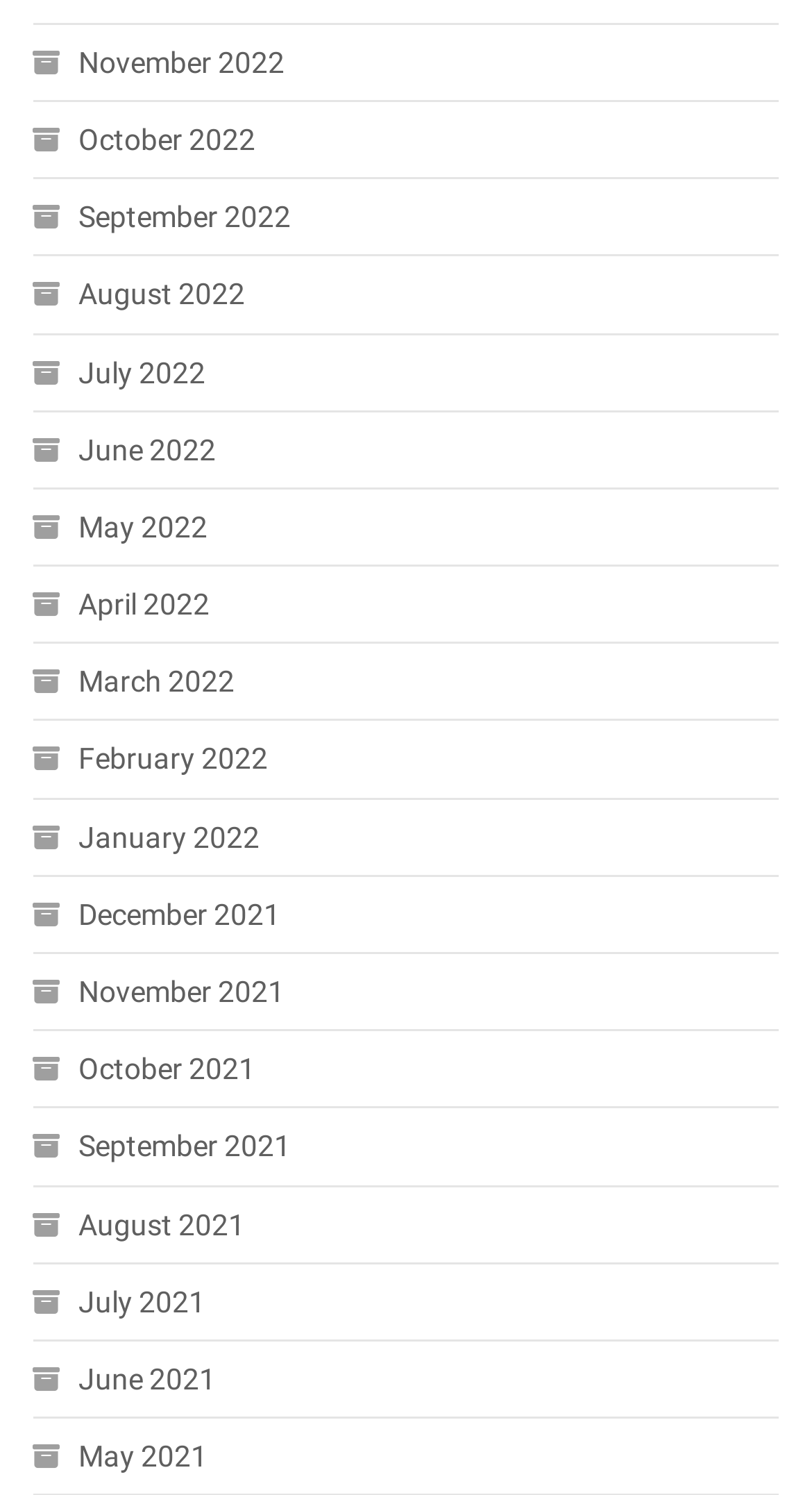What is the earliest month listed on the webpage?
Give a single word or phrase as your answer by examining the image.

January 2021